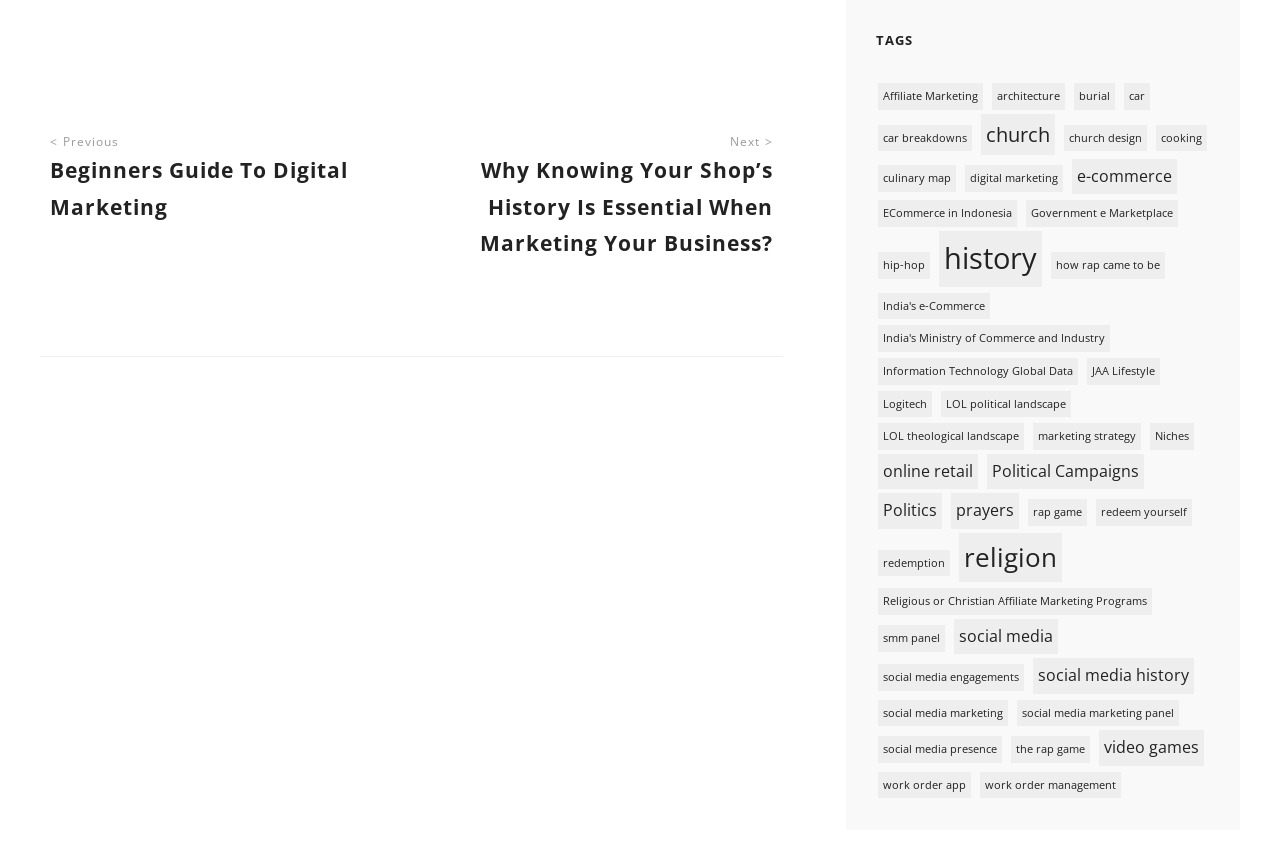Please identify the bounding box coordinates of the area that needs to be clicked to fulfill the following instruction: "read news."

None